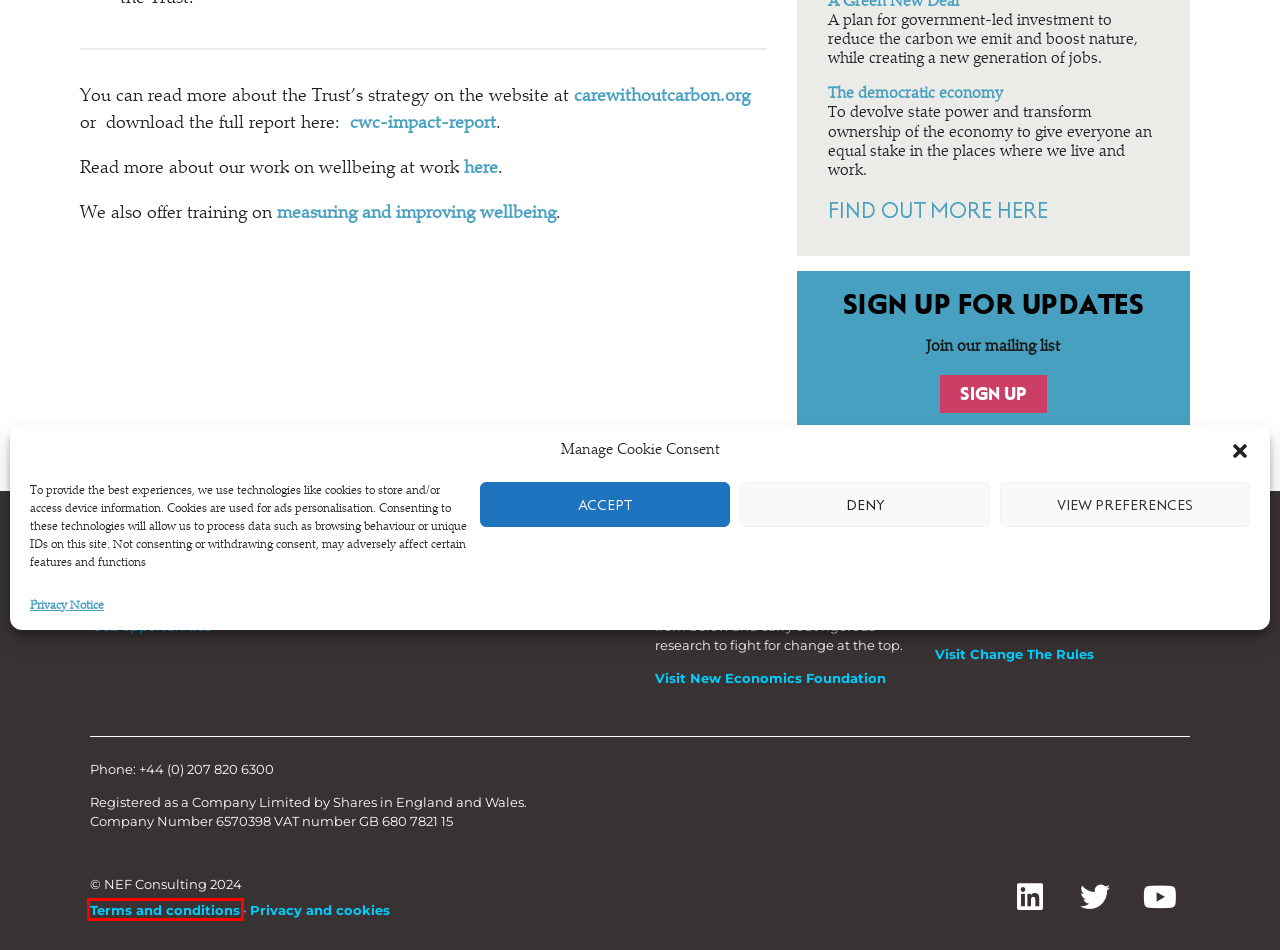Given a screenshot of a webpage featuring a red bounding box, identify the best matching webpage description for the new page after the element within the red box is clicked. Here are the options:
A. CASE STUDIES - NEF Consulting
B. Terms of use & copyright - NEF Consulting
C. Discover inspiring new economy projects | Change The Rules
D. Privacy Notice - NEF Consulting
E. WHAT WE DO - NEF Consulting
F. OUR ASSOCIATES - NEF Consulting
G. JOIN OUR MAILING LIST - NEF Consulting
H. Care Without Carbon. Working towards a greener, Net Zero Carbon NHS

B